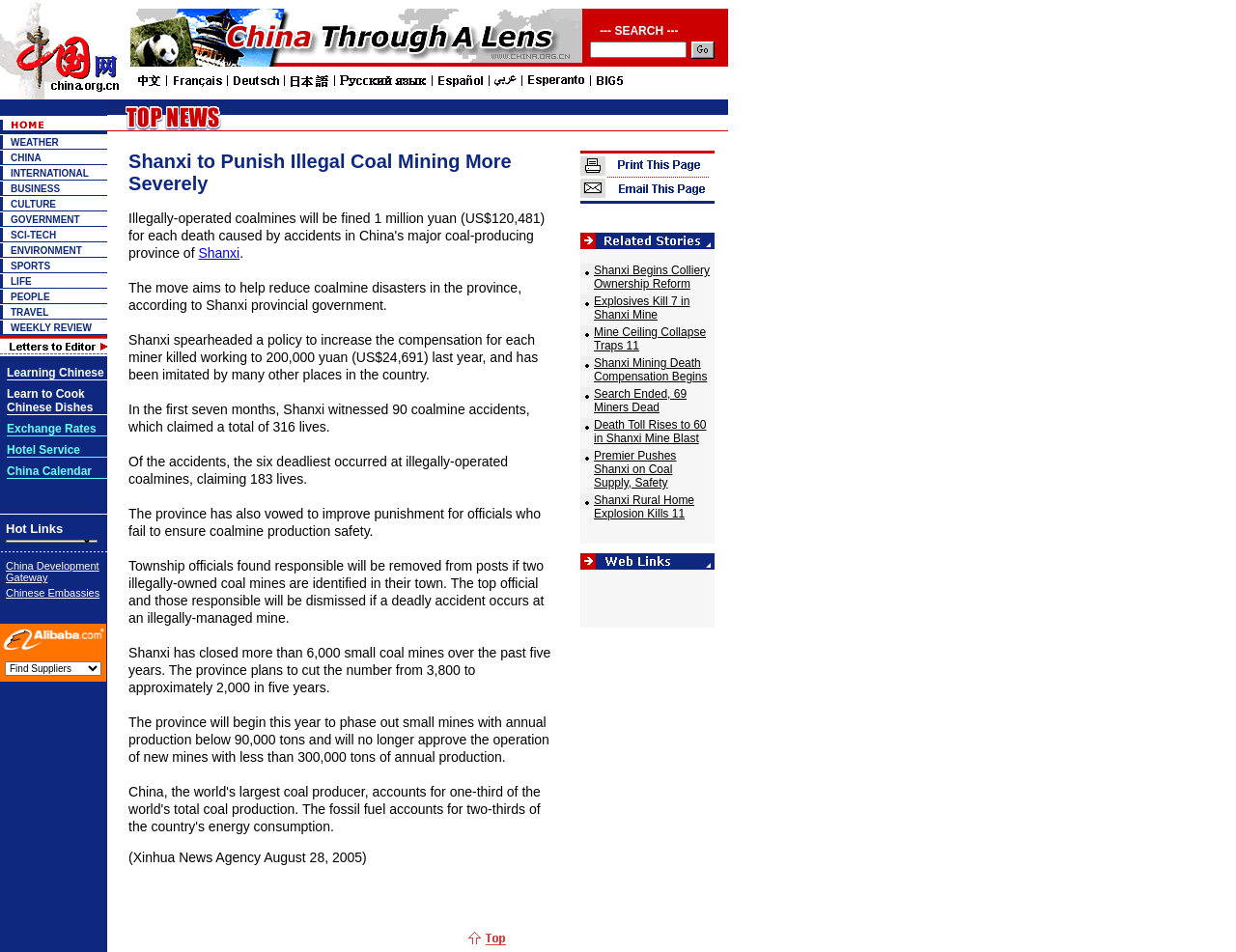Using the element description provided, determine the bounding box coordinates in the format (top-left x, top-left y, bottom-right x, bottom-right y). Ensure that all values are floating point numbers between 0 and 1. Element description: Shanxi Mining Death Compensation Begins

[0.48, 0.374, 0.572, 0.403]